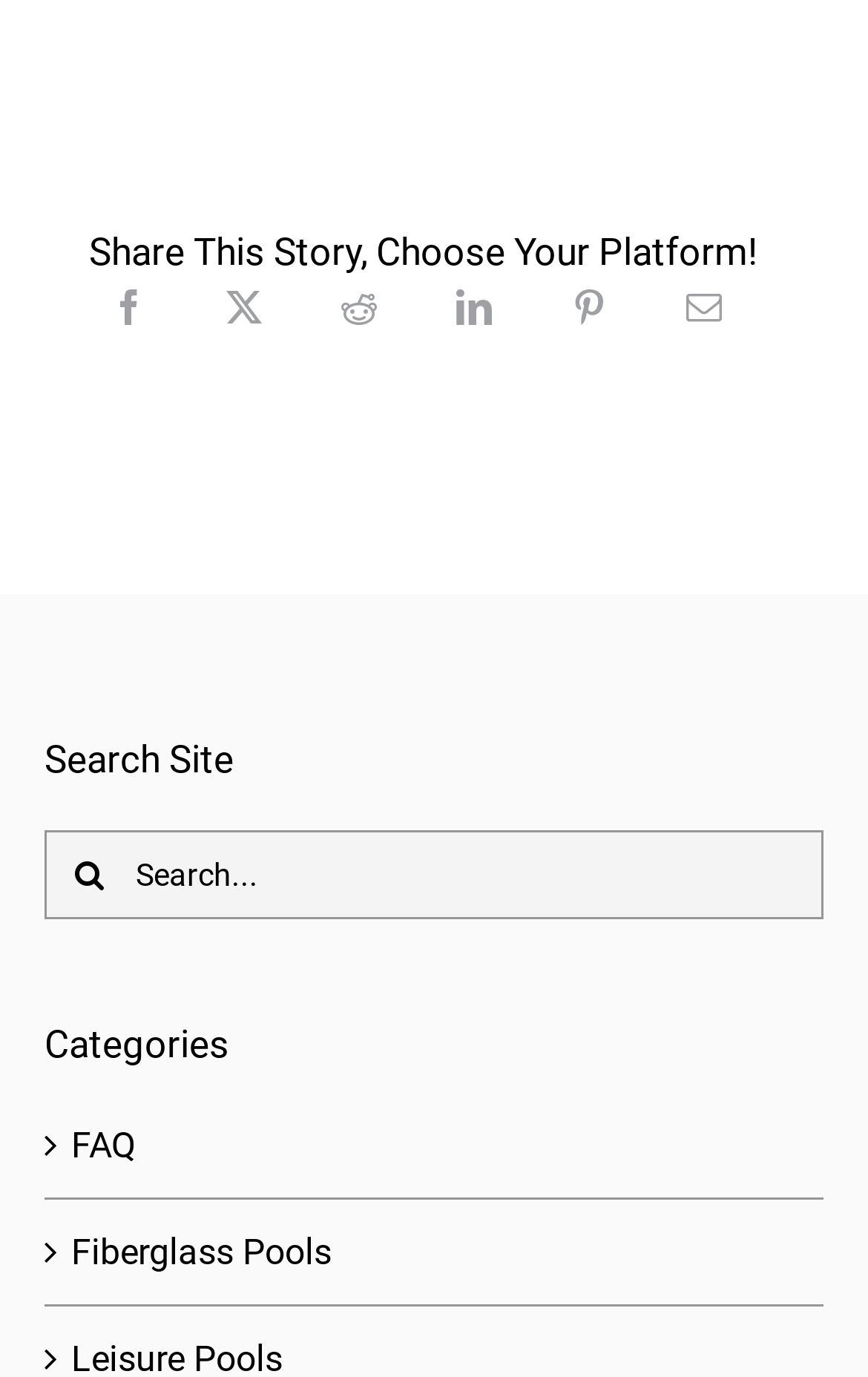Based on the element description: "Fiberglass Pools", identify the bounding box coordinates for this UI element. The coordinates must be four float numbers between 0 and 1, listed as [left, top, right, bottom].

[0.082, 0.887, 0.923, 0.931]